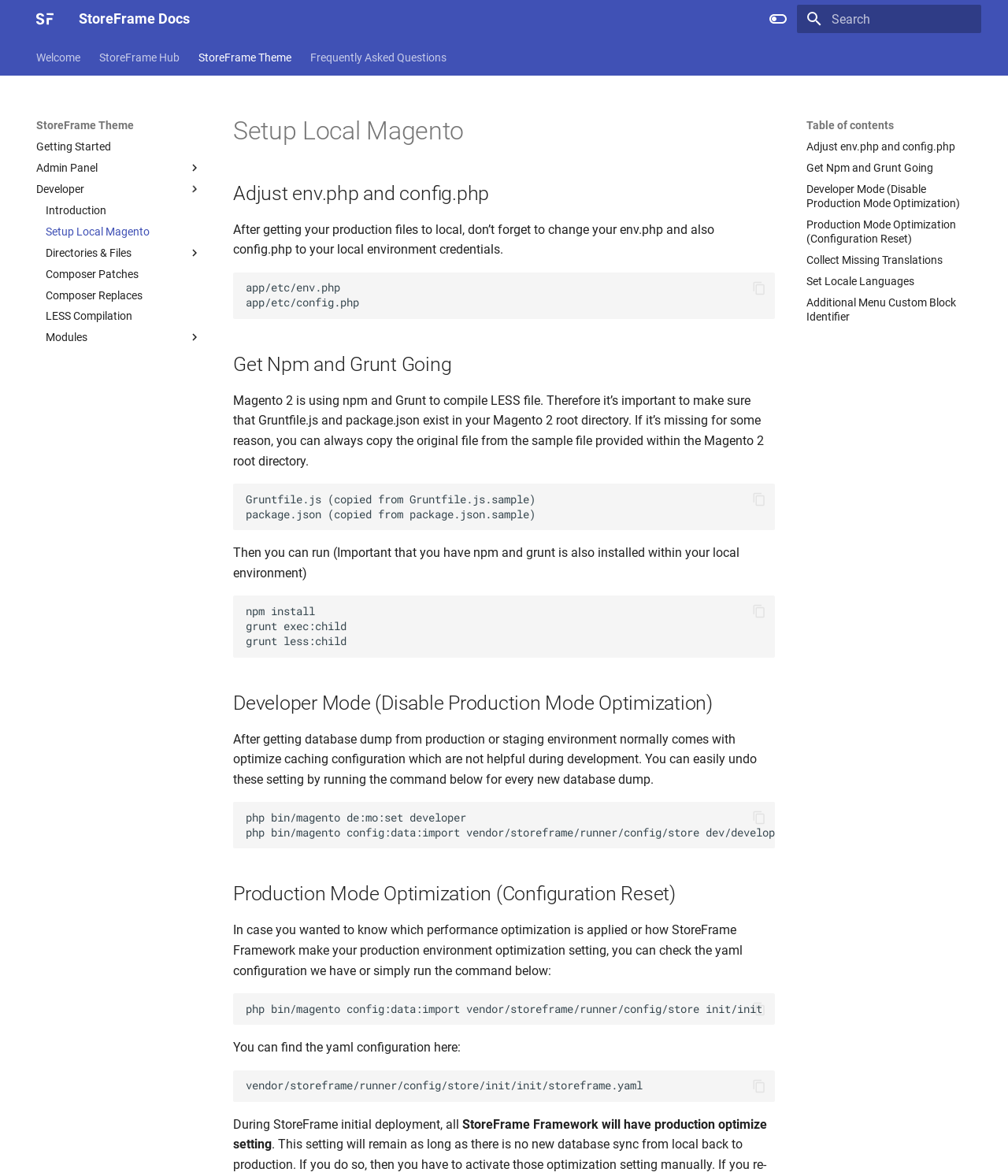Ascertain the bounding box coordinates for the UI element detailed here: "aria-label="Search" name="query" placeholder="Search"". The coordinates should be provided as [left, top, right, bottom] with each value being a float between 0 and 1.

[0.791, 0.004, 0.973, 0.028]